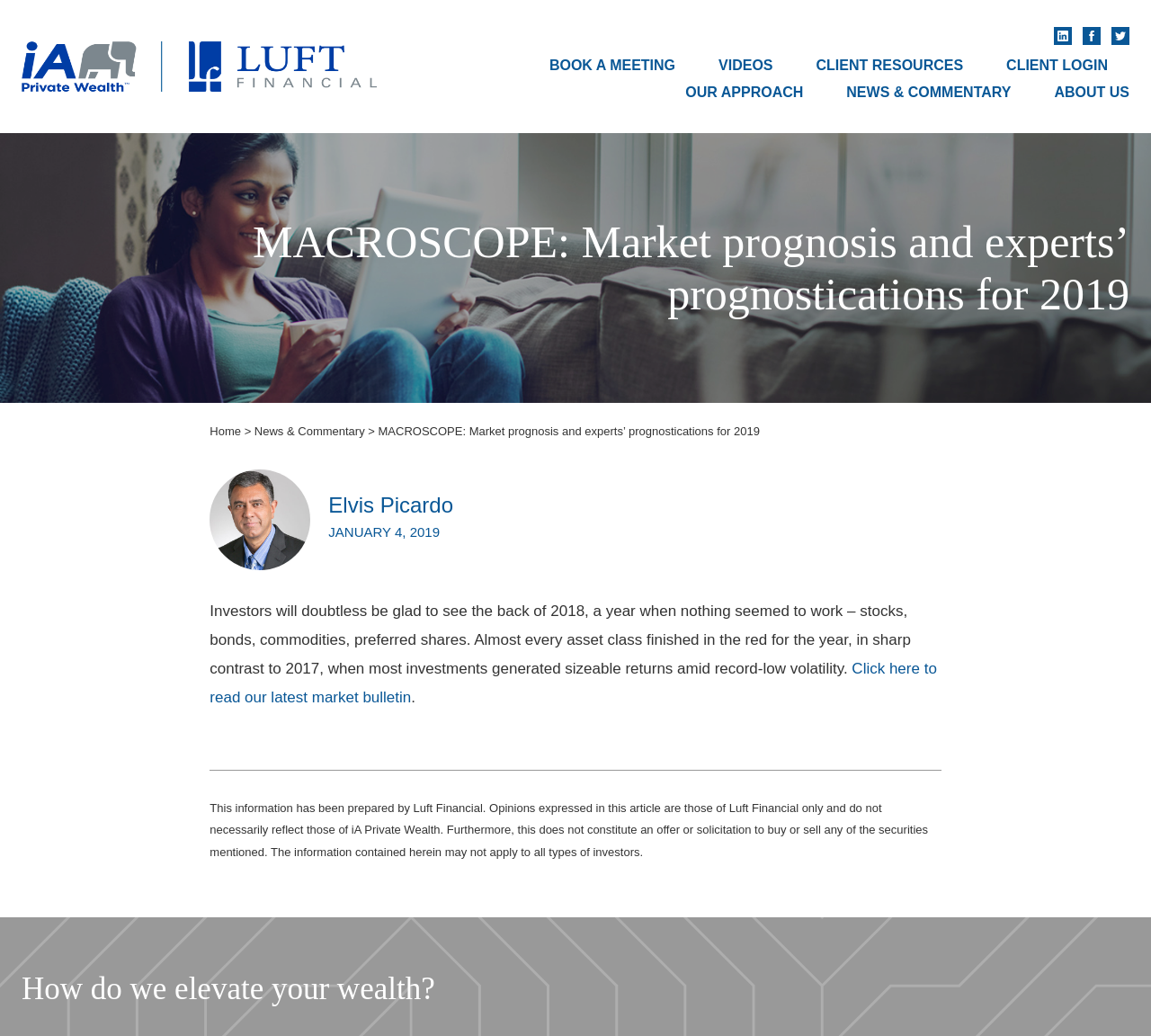Please identify the bounding box coordinates of the element that needs to be clicked to execute the following command: "Connect with us on LinkedIn". Provide the bounding box using four float numbers between 0 and 1, formatted as [left, top, right, bottom].

[0.916, 0.026, 0.931, 0.043]